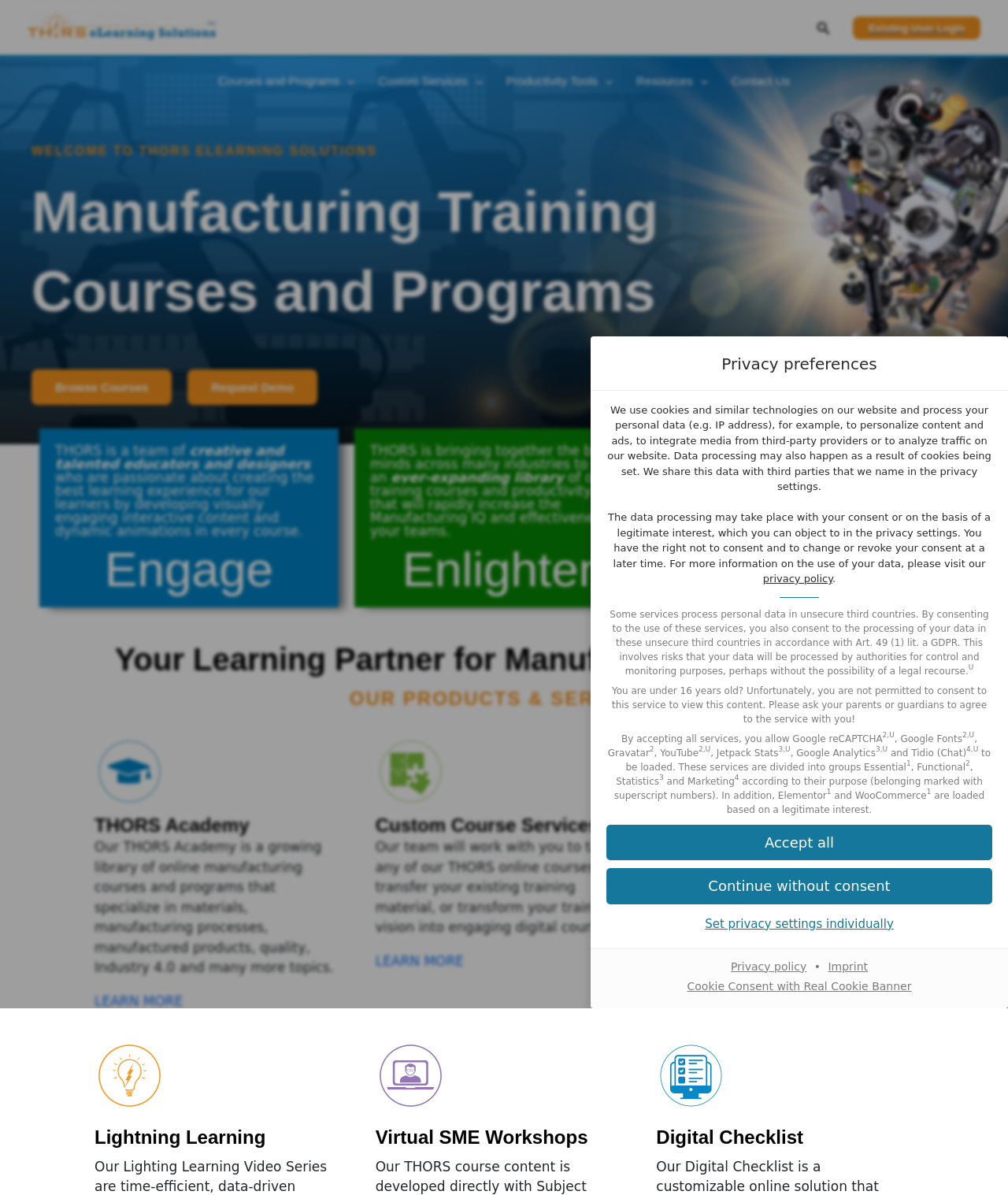What is the purpose of the 'Accept all' button?
From the image, respond with a single word or phrase.

To accept all services